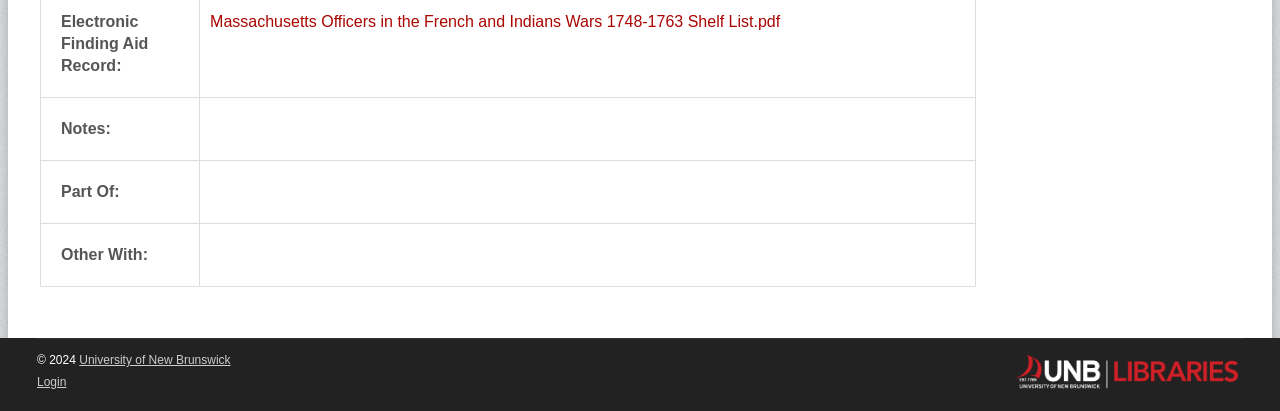Look at the image and give a detailed response to the following question: What is the name of the university?

I found the answer by looking at the link at the bottom of the page, which says 'University of New Brunswick'.